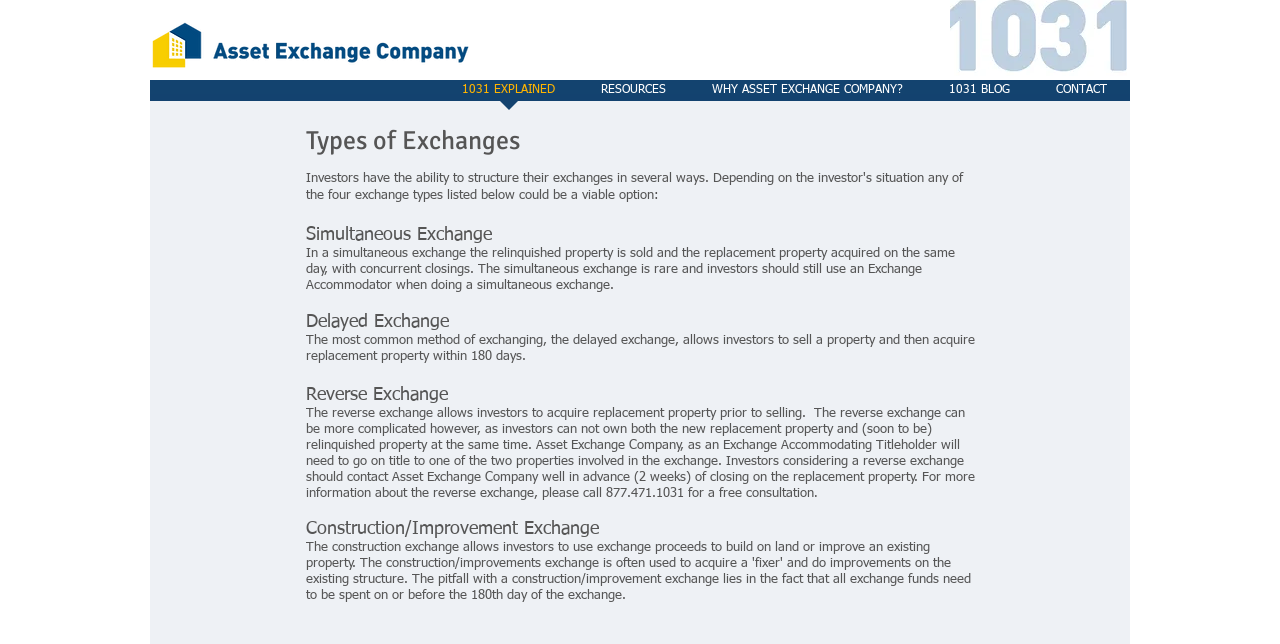Find and provide the bounding box coordinates for the UI element described with: "RESOURCES".

[0.452, 0.124, 0.538, 0.175]